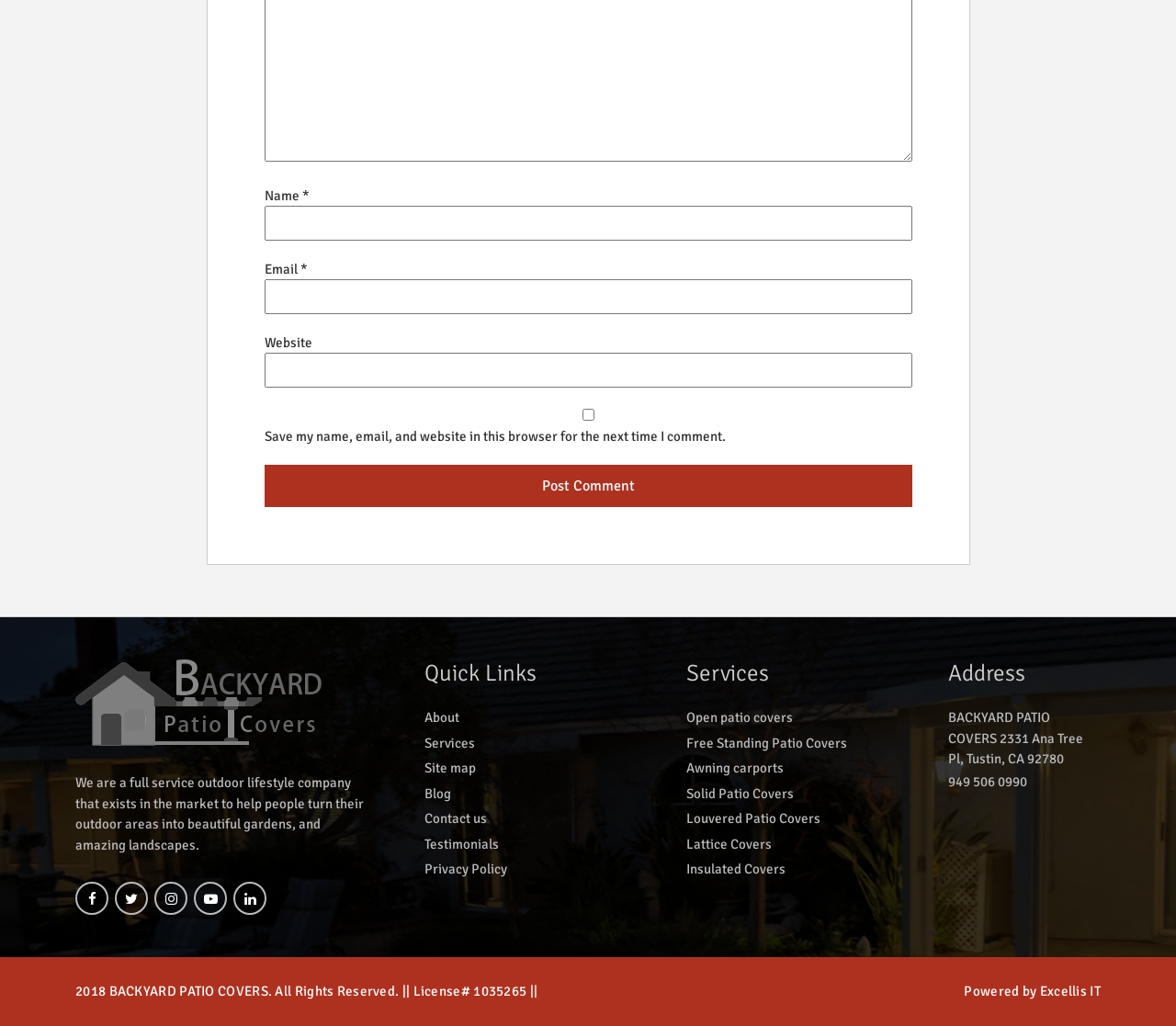Please identify the bounding box coordinates of where to click in order to follow the instruction: "Click the 'Post Comment' button".

[0.225, 0.453, 0.775, 0.494]